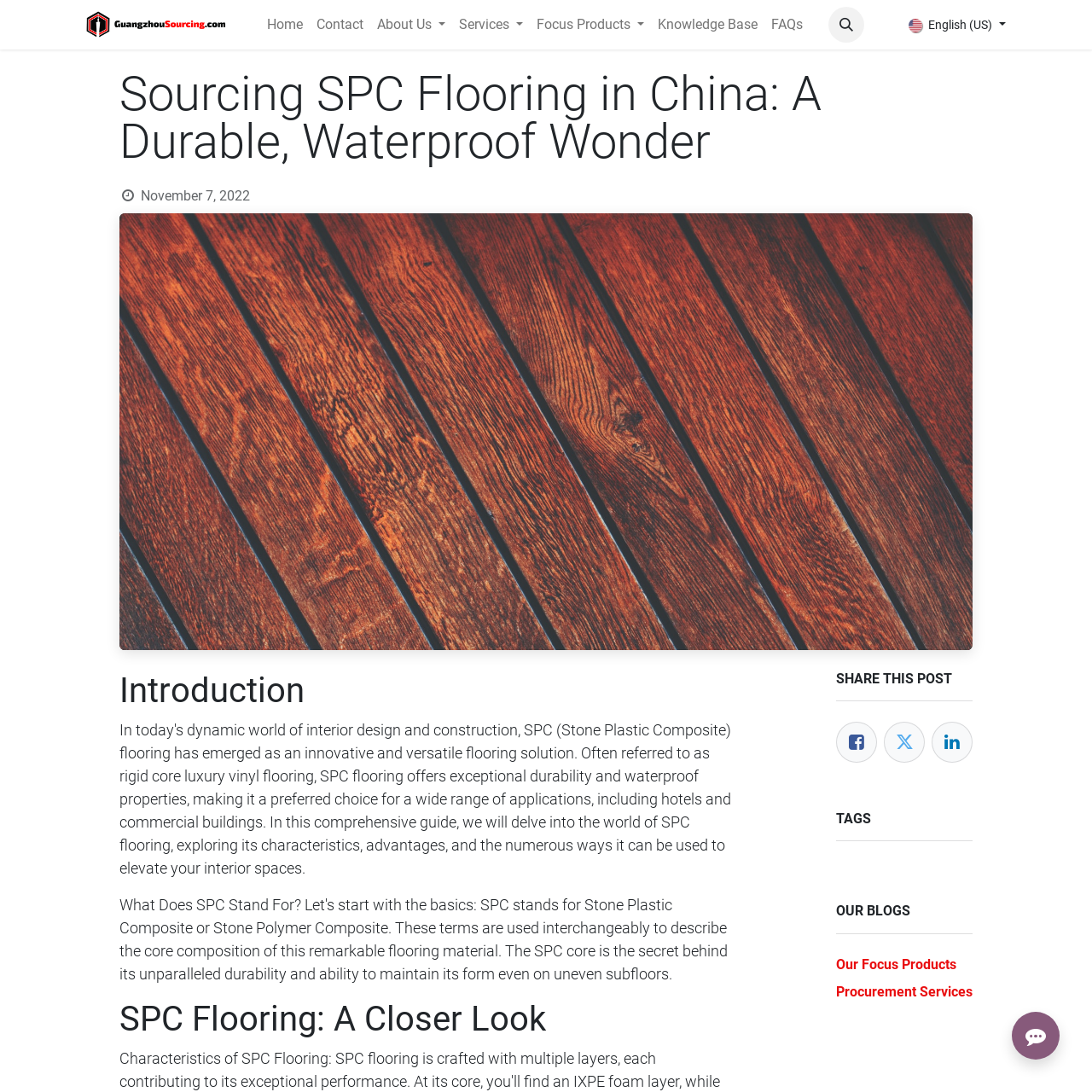Locate the bounding box of the UI element based on this description: "Our Focus Products". Provide four float numbers between 0 and 1 as [left, top, right, bottom].

[0.766, 0.875, 0.876, 0.89]